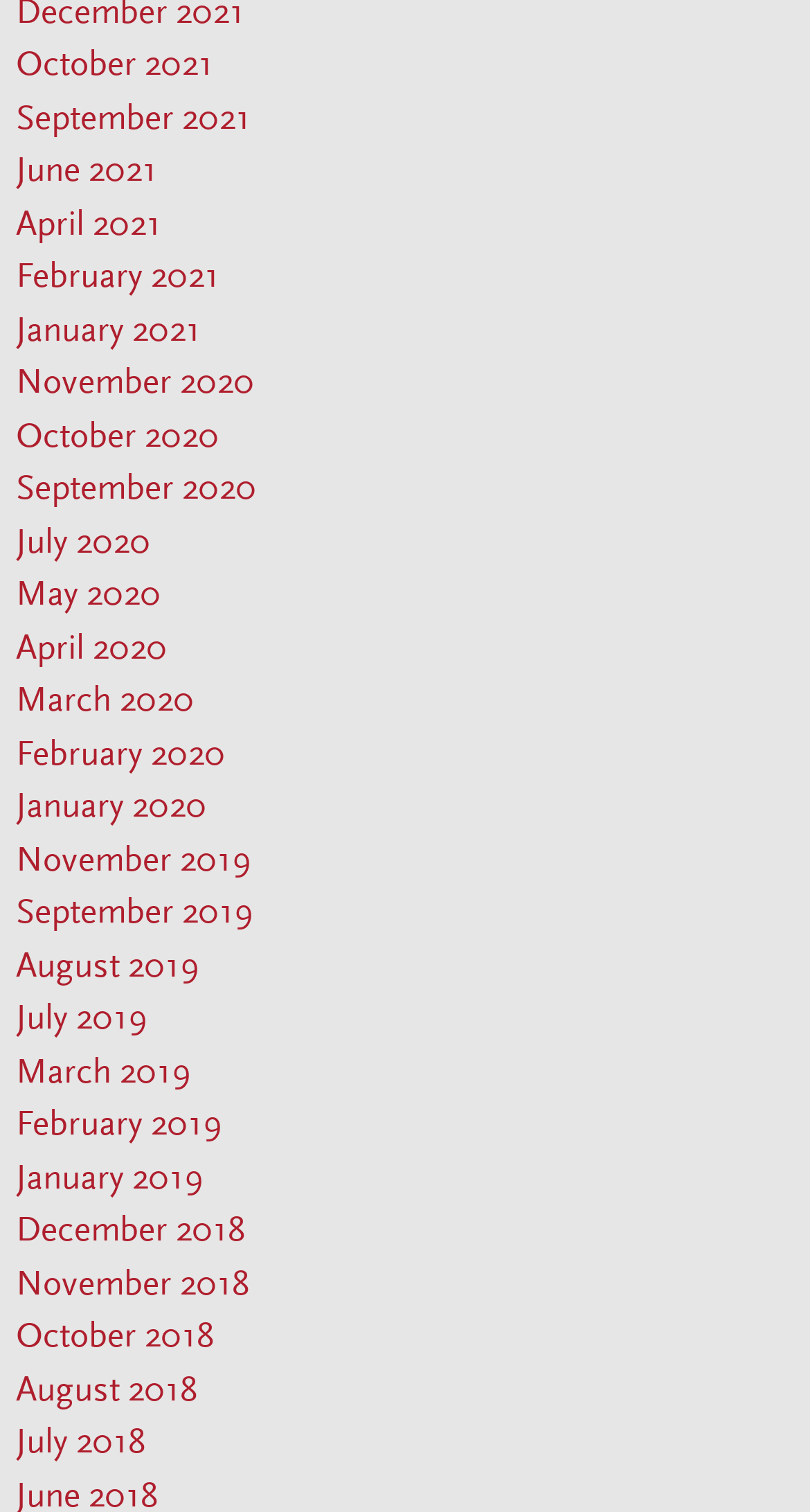Answer the following inquiry with a single word or phrase:
Are there any months available in the year 2019?

Yes